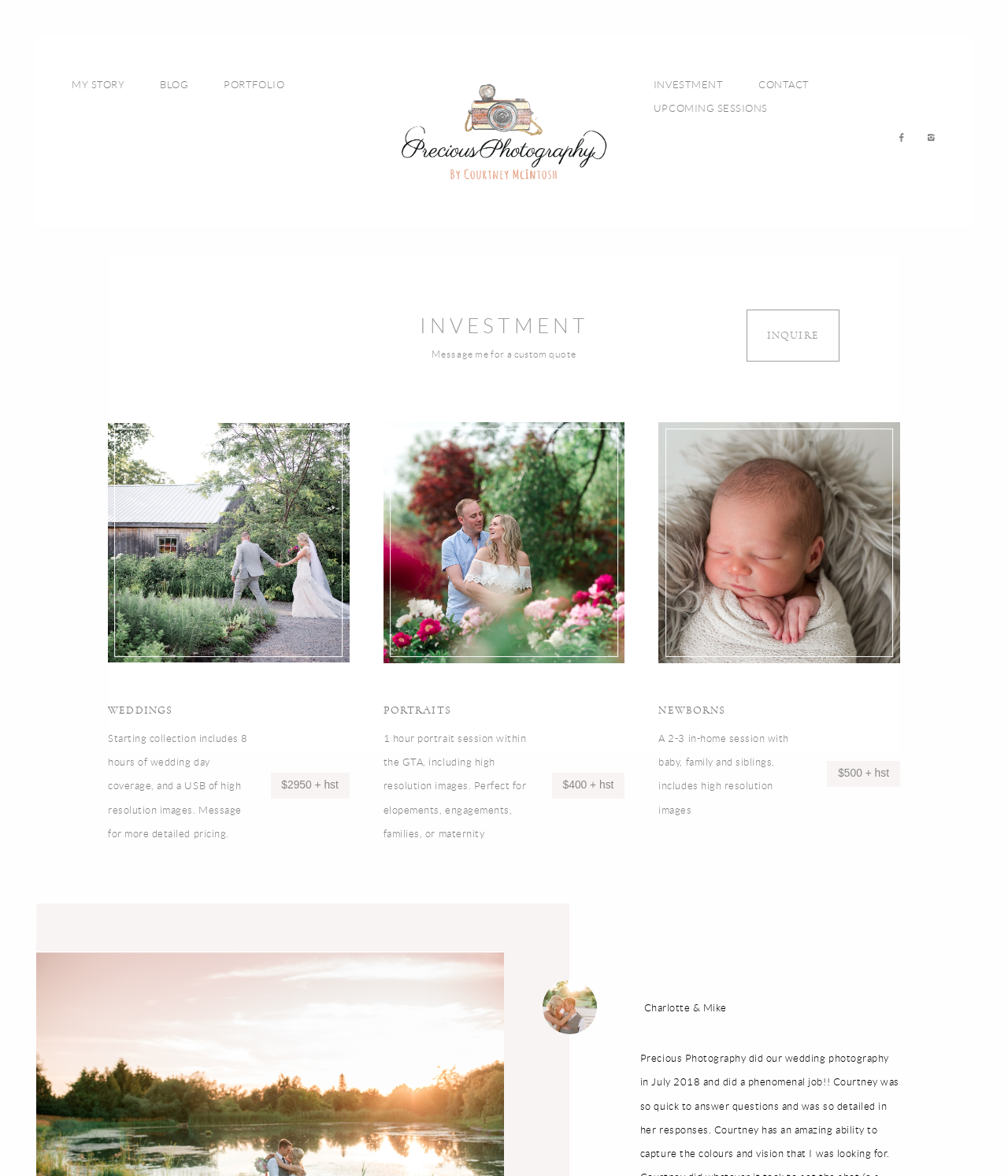Generate a comprehensive description of the contents of the webpage.

This webpage appears to be a photography portfolio website, showcasing the work of Courtney McIntosh. At the top of the page, there is a large logo that reads "Precious Photography by Courtney McIntosh" with an accompanying image. Below the logo, there is a navigation menu with links to "My Story", "Blog", "Portfolio", "Investment", "Contact", and "Upcoming Sessions".

On the left side of the page, there is a secondary navigation menu with the same links as the top menu, but in a vertical layout. There are also two social media icons, represented by Unicode characters, located at the top and bottom of this menu.

The main content of the page is divided into three sections: "Investment", "Weddings", and "Portraits & Newborns". The "Investment" section has a heading and a subheading that reads "Message me for a custom quote", along with a call-to-action button labeled "Inquire".

The "Weddings" section has a heading and a subheading that describes the services offered, including 8 hours of wedding day coverage and a USB of high resolution images. The price for this service is listed as "$2950 + hst".

The "Portraits" section has a heading and a subheading that describes the services offered, including a 1-hour portrait session within the GTA, with high resolution images. The price for this service is listed as "$400 + hst".

The "Newborns" section has a heading and a subheading that describes the services offered, including a 2-3 hour in-home session with baby, family, and siblings, with high resolution images. The price for this service is listed as "$500 + hst".

Finally, there is a section with a heading "Charlotte & Mike", which appears to be a sample portfolio piece or a featured image.